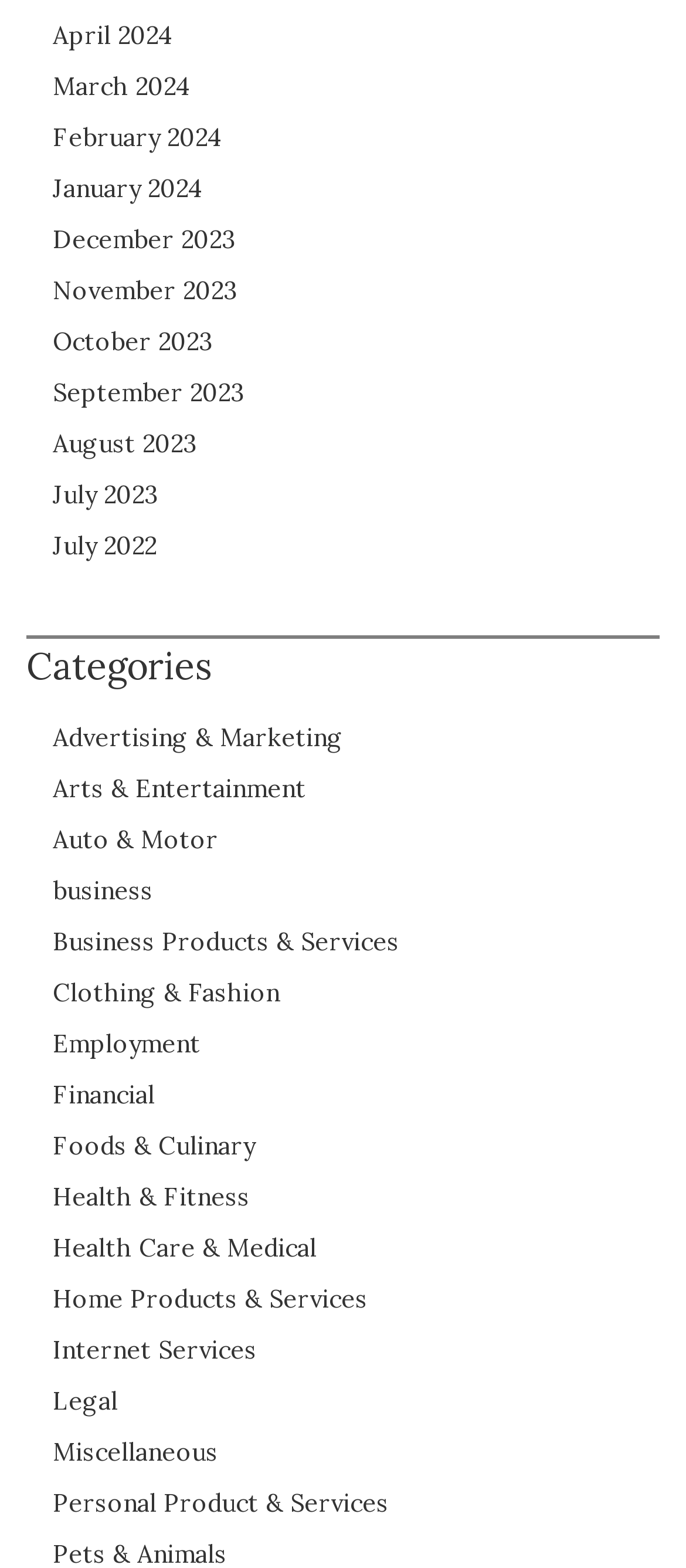What categories are listed on the webpage?
Based on the screenshot, give a detailed explanation to answer the question.

Below the month links, I found a heading labeled 'Categories' followed by a list of links with various business category names, such as 'Advertising & Marketing', 'Arts & Entertainment', and 'Auto & Motor'.